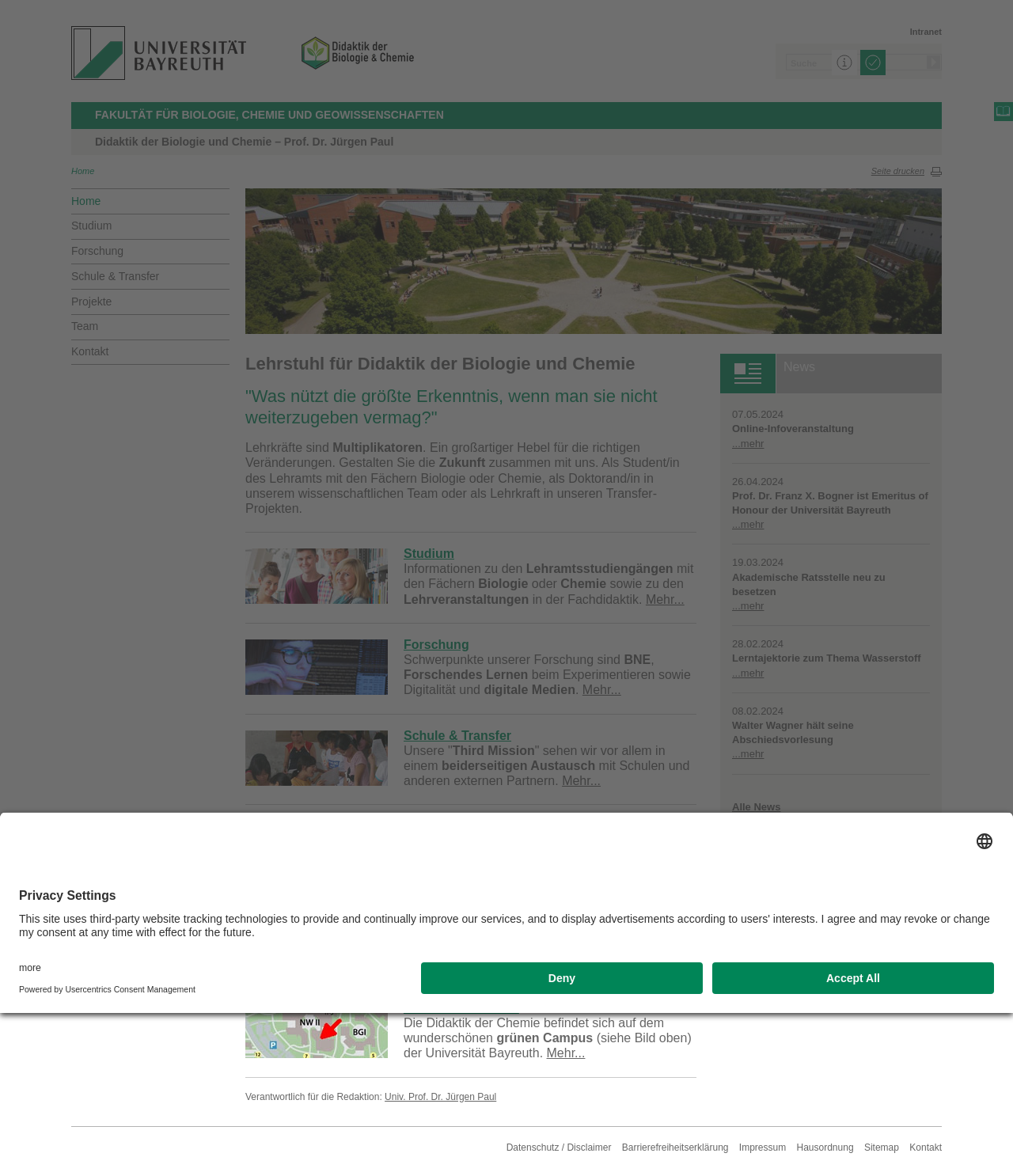Provide a brief response in the form of a single word or phrase:
What is the name of the university?

University of Bayreuth